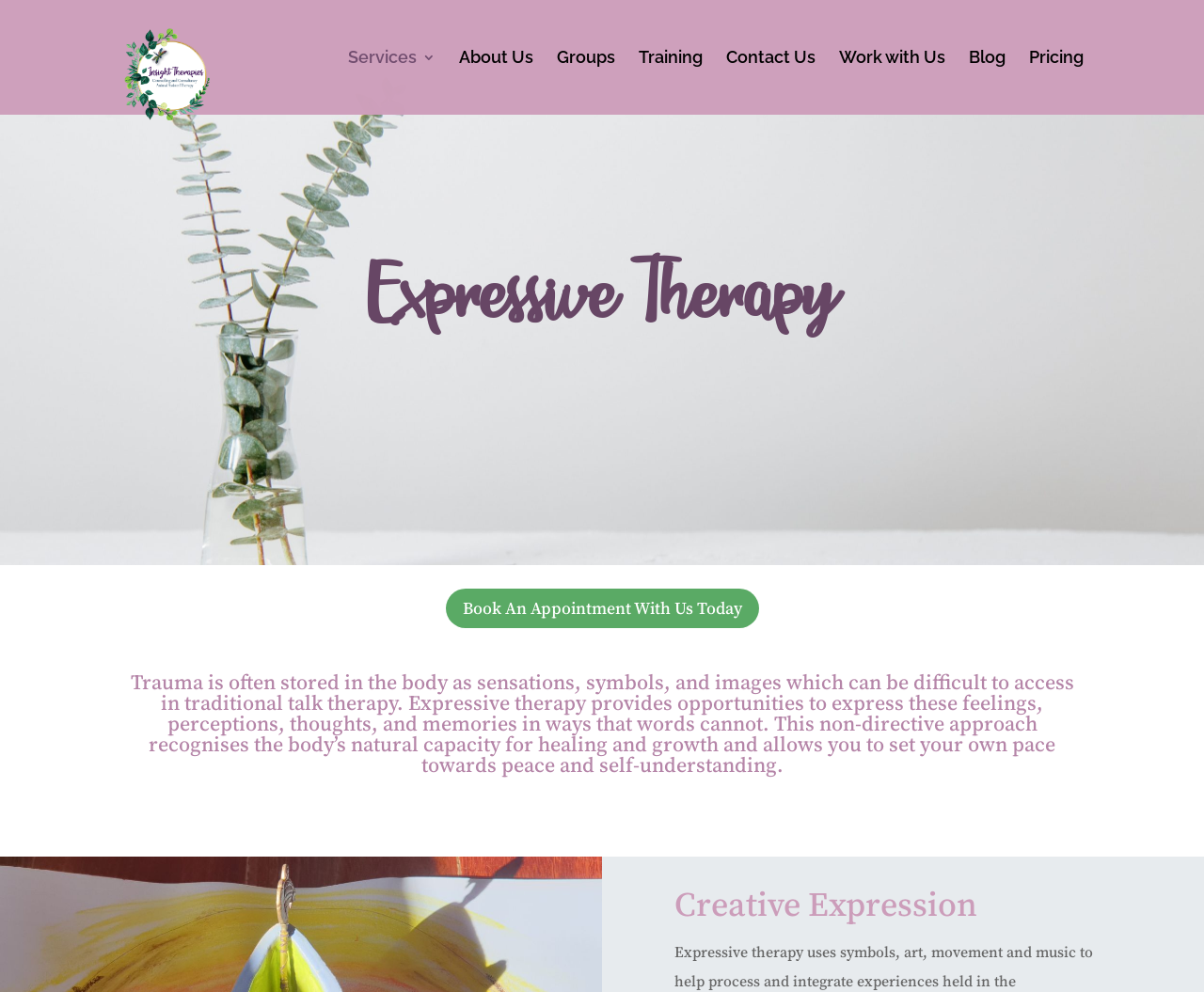Respond to the following query with just one word or a short phrase: 
How many links are in the top navigation bar?

7